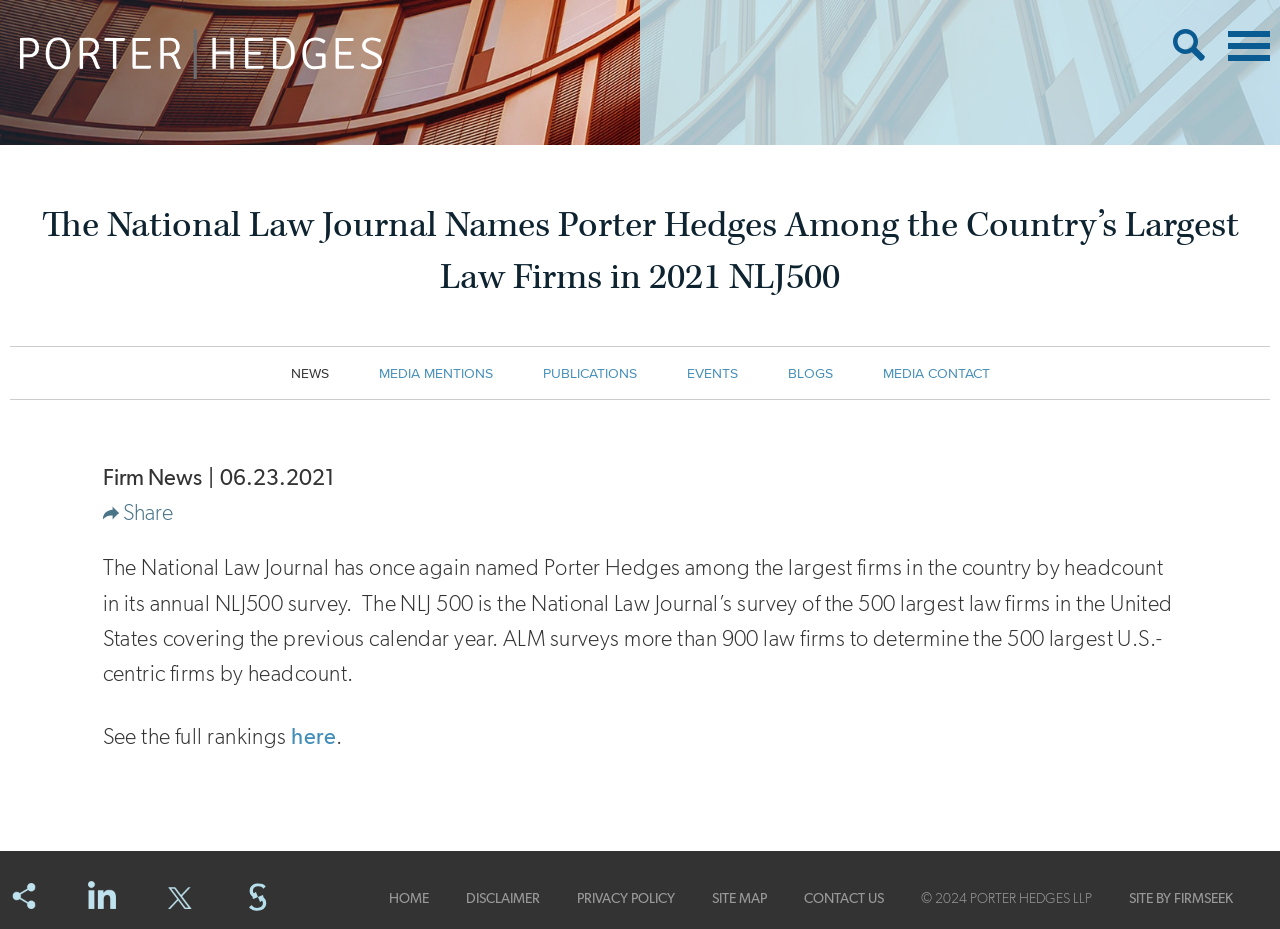What is the ranking survey mentioned in the article?
Using the image as a reference, give an elaborate response to the question.

The ranking survey mentioned in the article is obtained from the heading 'The National Law Journal Names Porter Hedges Among the Country’s Largest Law Firms in 2021 NLJ500', which indicates that the survey is conducted by the National Law Journal and is called NLJ500.